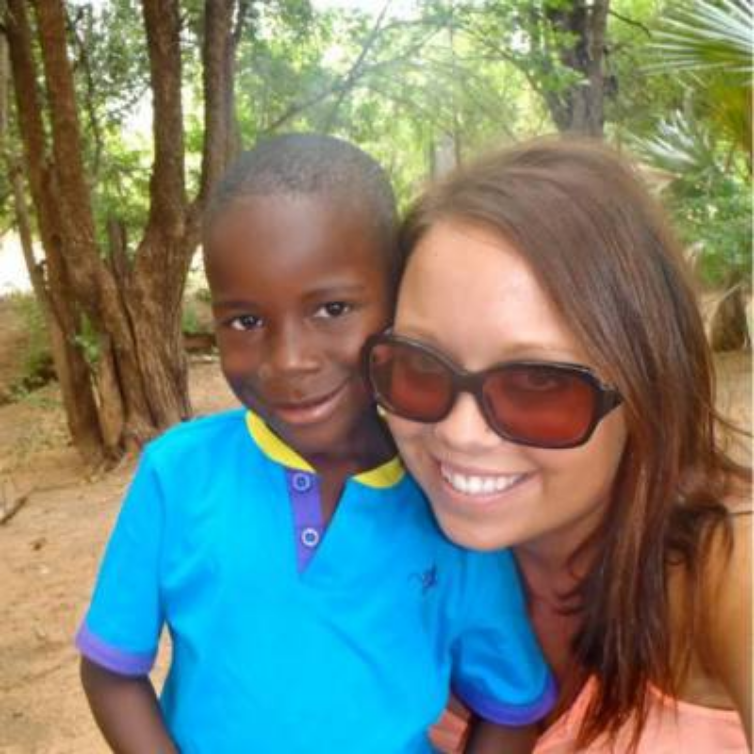What is the woman's hair color?
Give a comprehensive and detailed explanation for the question.

The caption describes the woman as having long brown hair, which implies that her hair is a notable aspect of her appearance in the image.